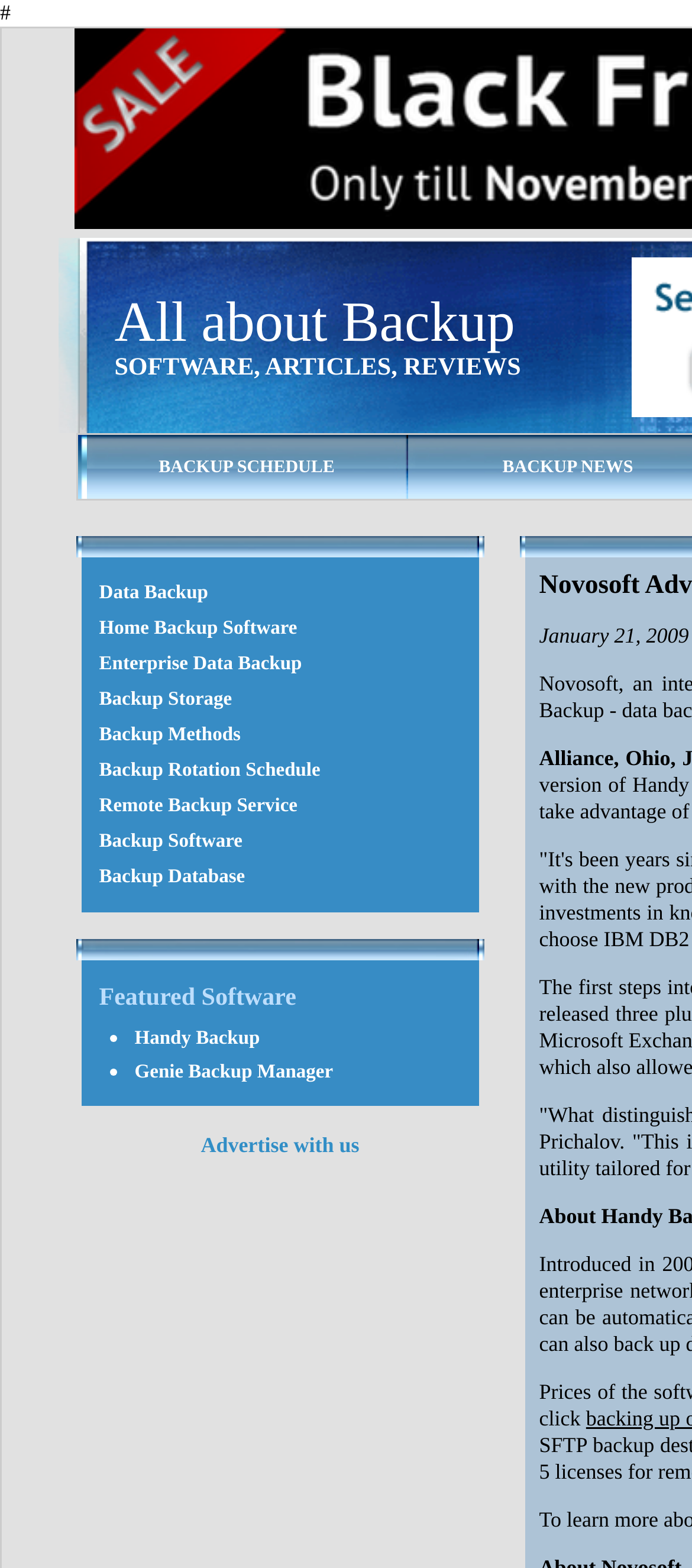What is the main topic of this webpage?
Offer a detailed and full explanation in response to the question.

Based on the webpage's content, including the links and text, it appears that the main topic of this webpage is backup software, including different types of backup, backup methods, and backup software reviews.